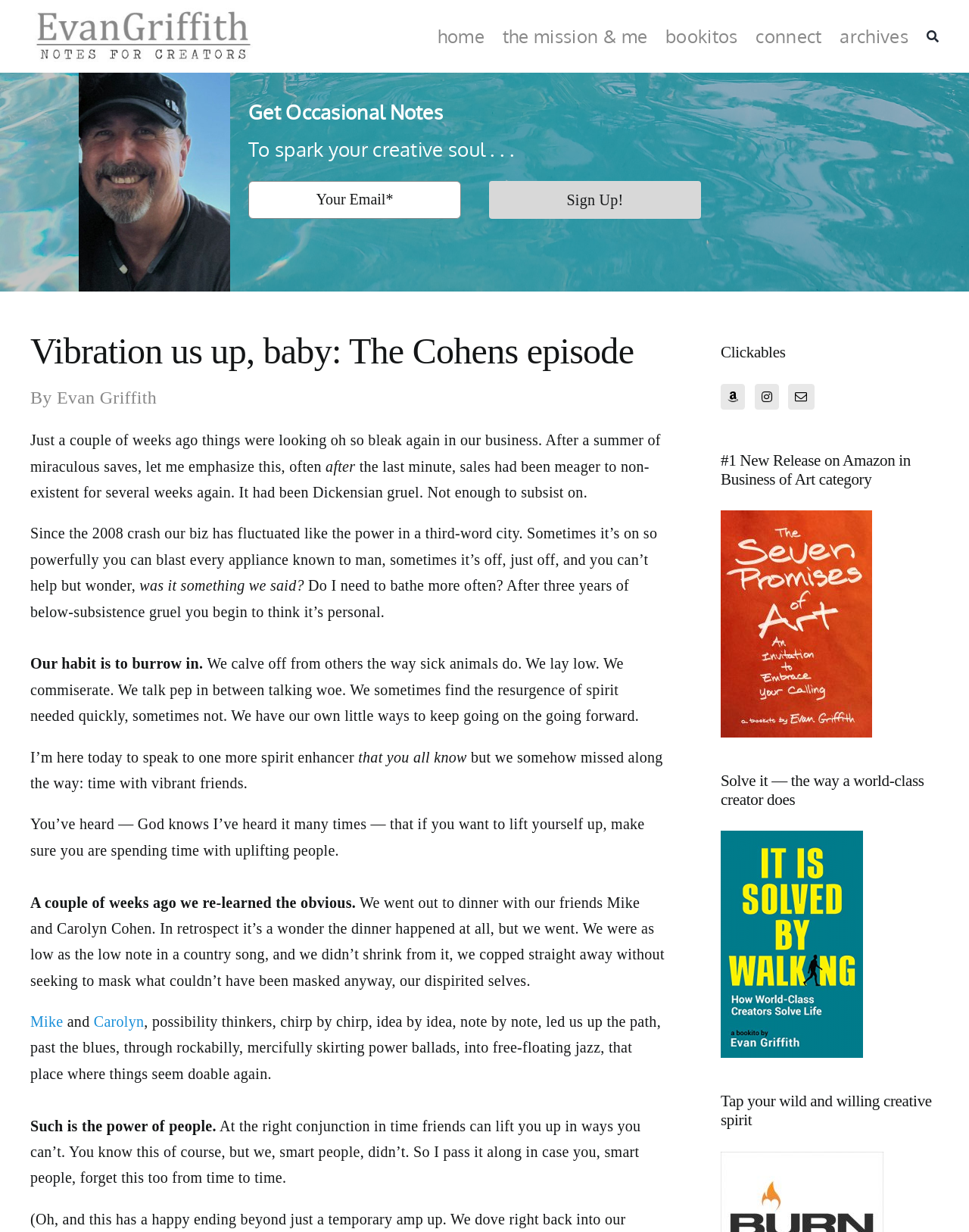What is the purpose of the 'Sign Up!' button?
Please use the image to provide an in-depth answer to the question.

The 'Sign Up!' button is located below the text 'Get Occasional Notes' and 'To spark your creative soul...', indicating that it is used to sign up for receiving occasional notes.